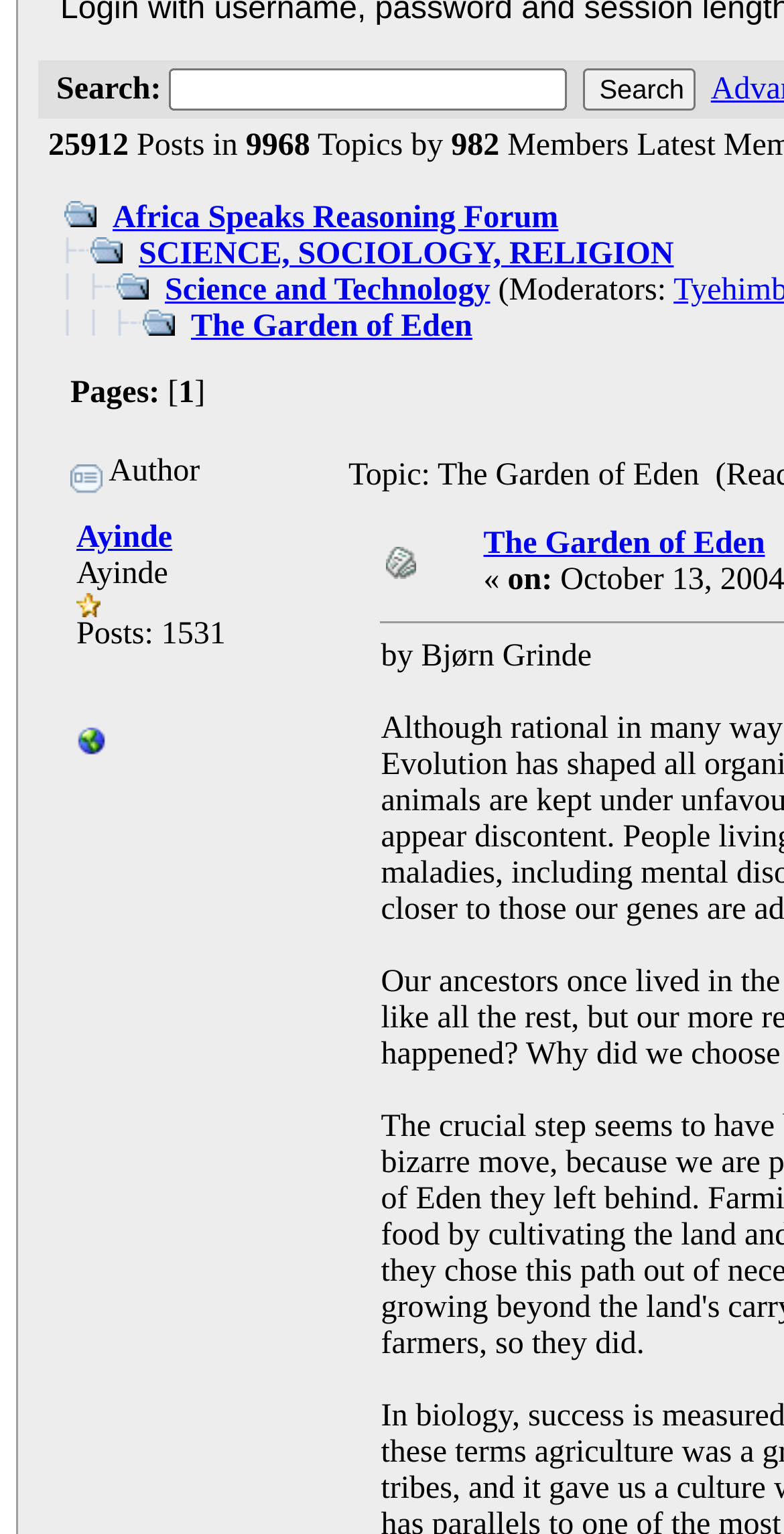Determine the bounding box for the HTML element described here: "Call for Participation". The coordinates should be given as [left, top, right, bottom] with each number being a float between 0 and 1.

None